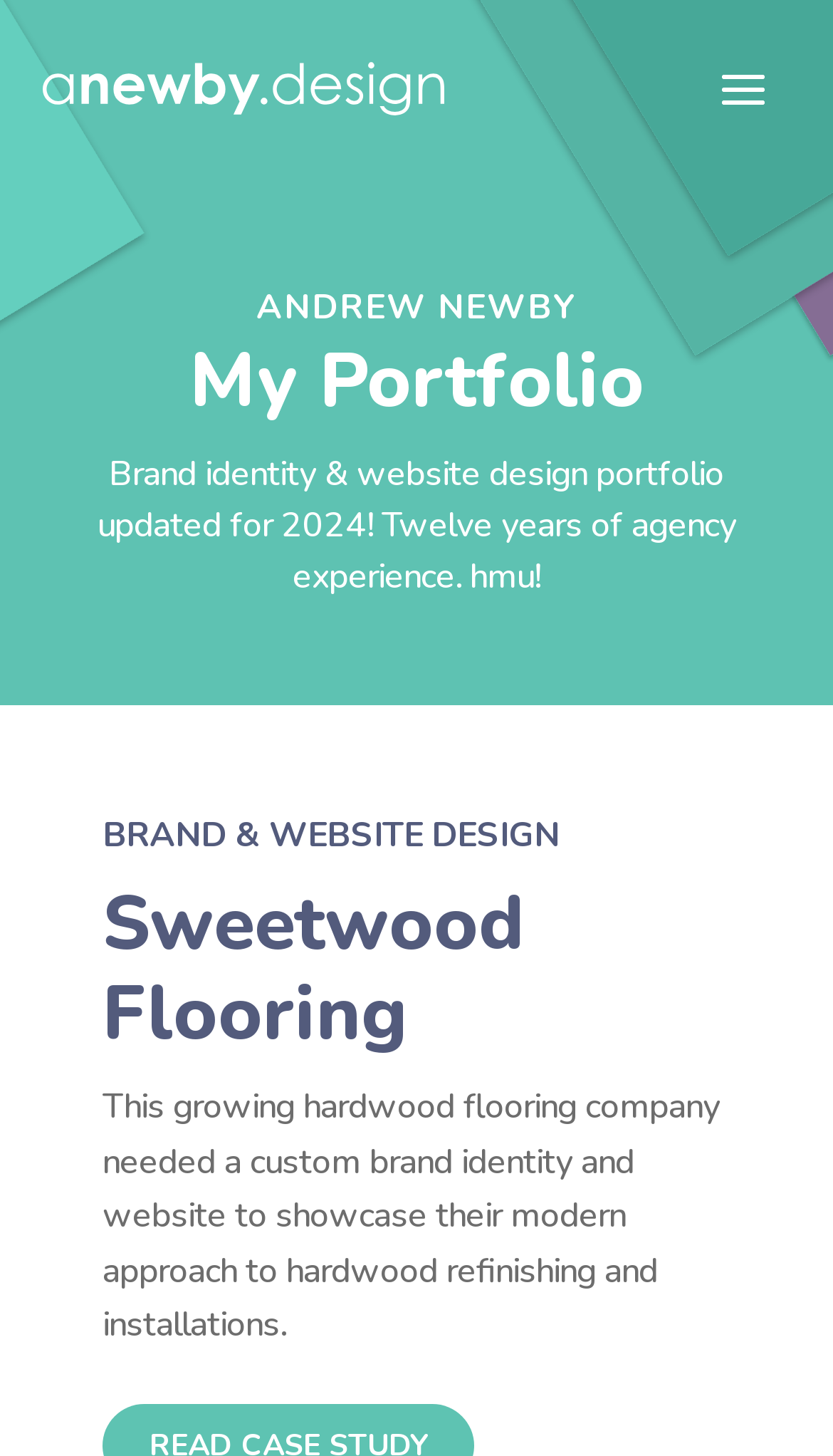What is the name of the company that needed a custom brand identity and website?
Based on the visual content, answer with a single word or a brief phrase.

Sweetwood Flooring